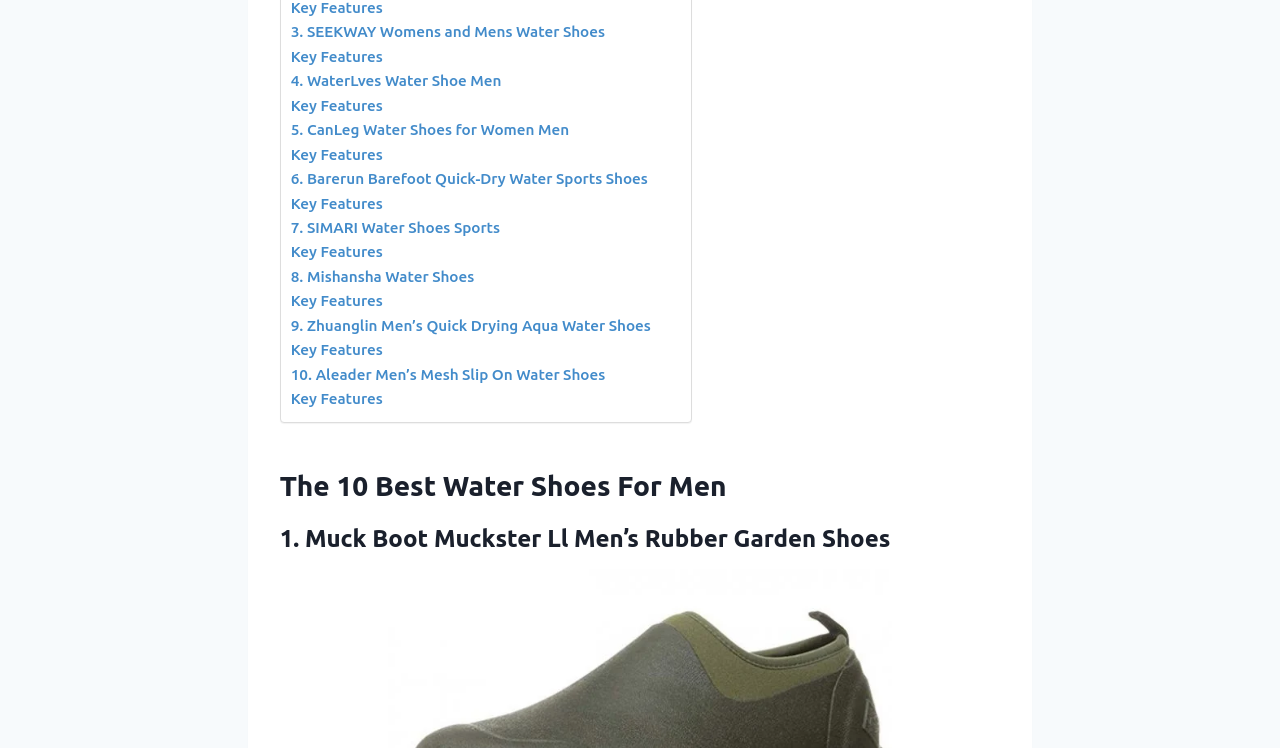Answer this question in one word or a short phrase: How many water shoes are listed?

10